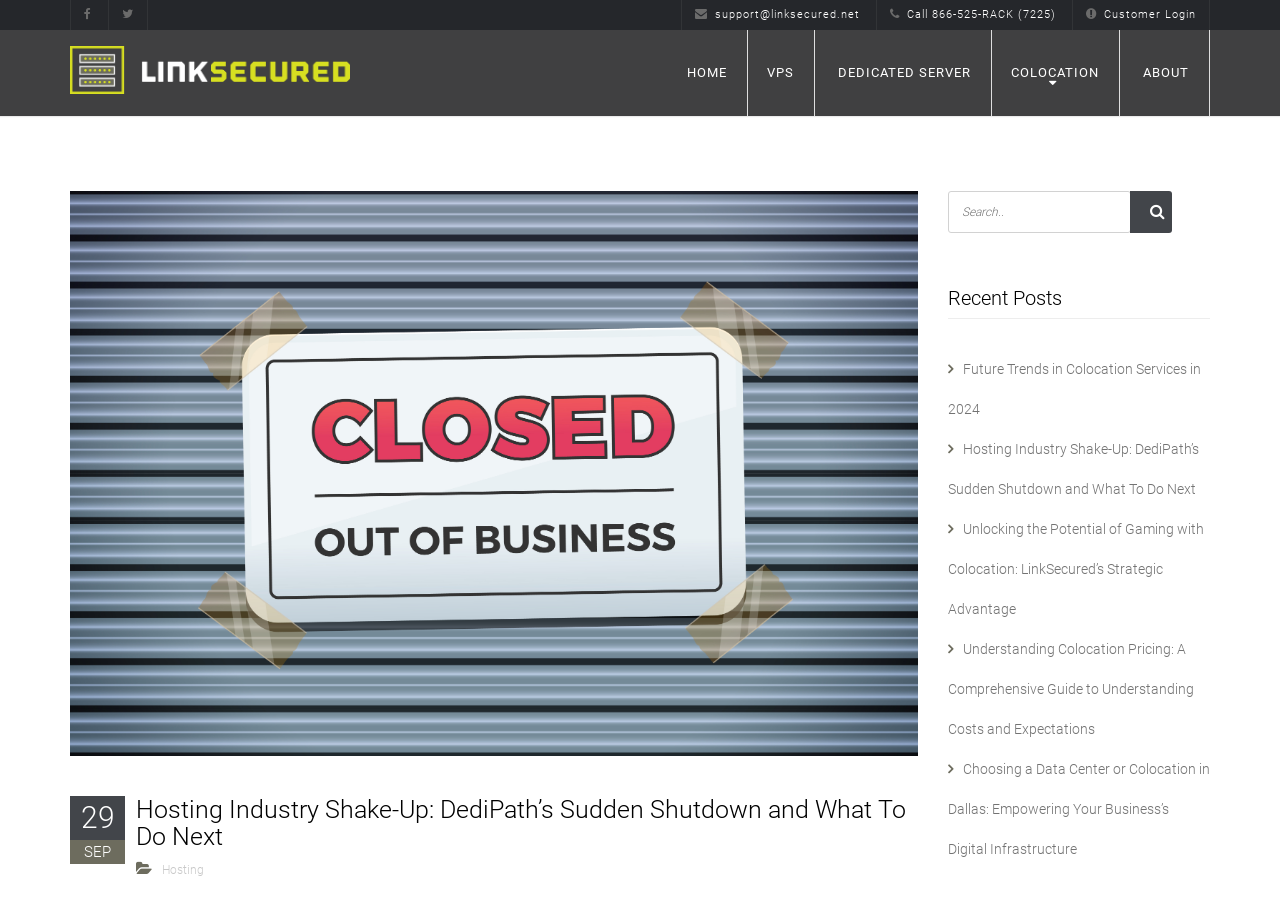Pinpoint the bounding box coordinates of the clickable area necessary to execute the following instruction: "Login to the customer portal". The coordinates should be given as four float numbers between 0 and 1, namely [left, top, right, bottom].

[0.838, 0.009, 0.945, 0.023]